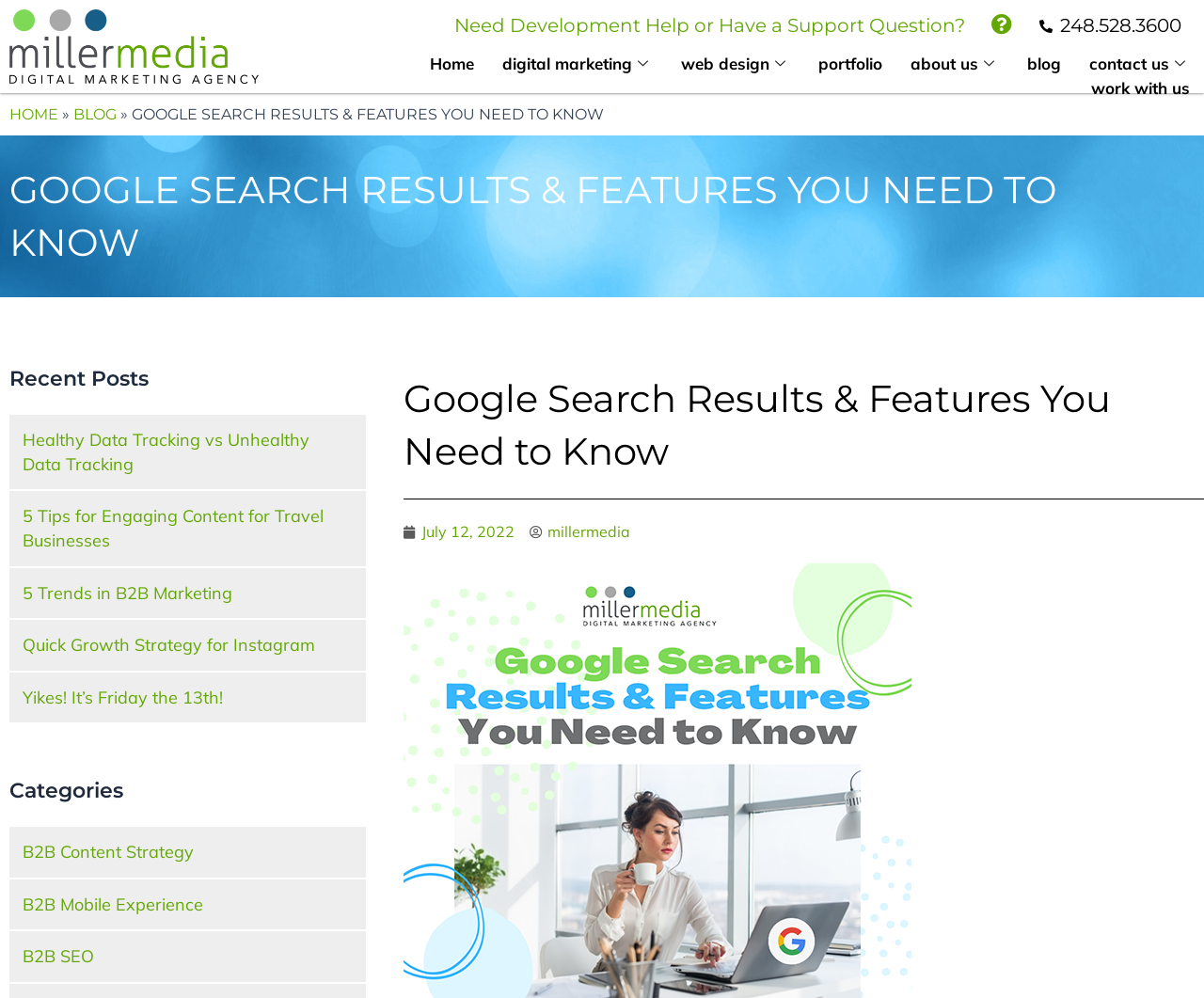Based on the element description: "Home", identify the UI element and provide its bounding box coordinates. Use four float numbers between 0 and 1, [left, top, right, bottom].

[0.345, 0.052, 0.405, 0.076]